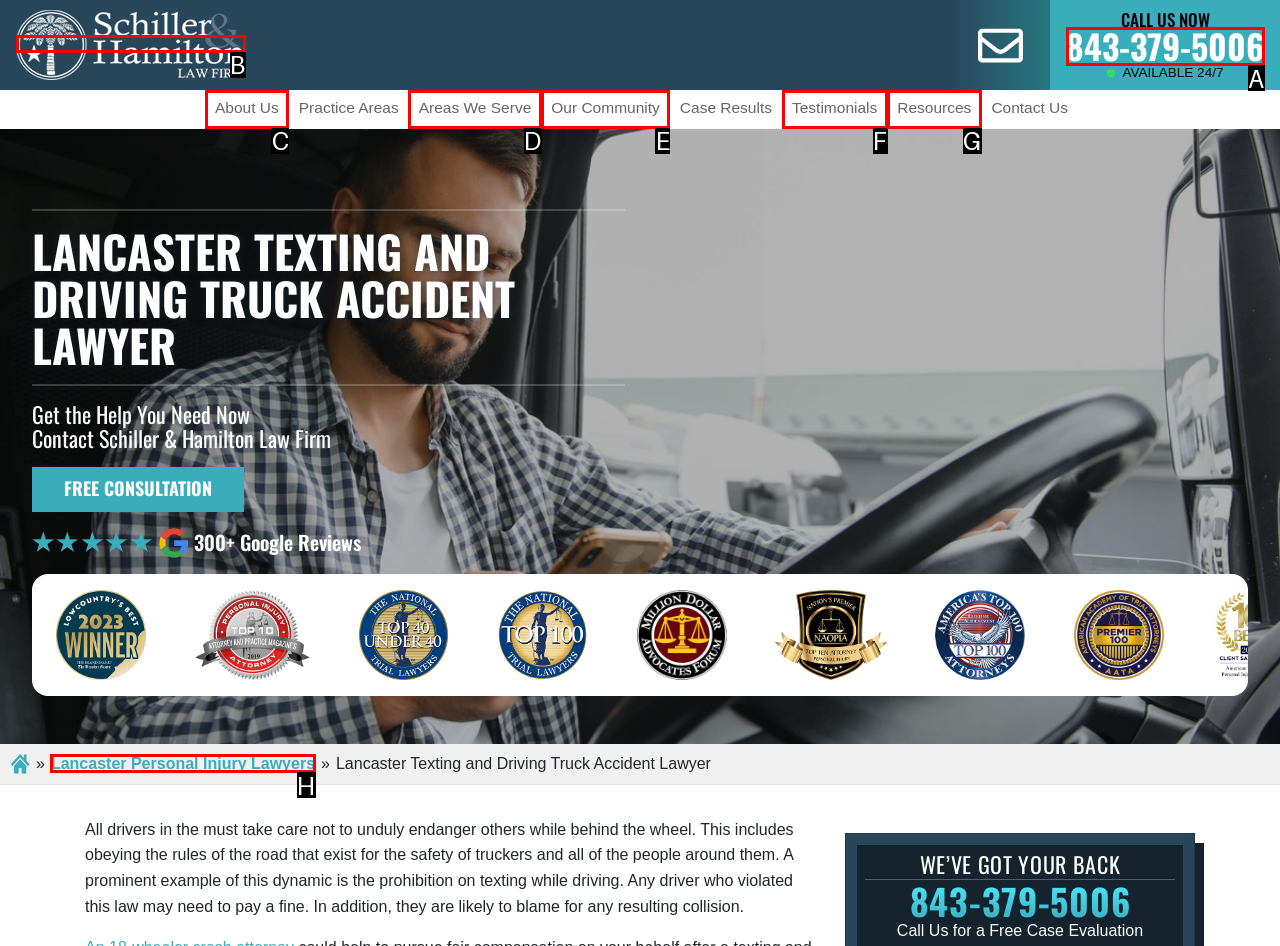Identify the letter of the option that best matches the following description: Lancaster Personal Injury Lawyers. Respond with the letter directly.

H